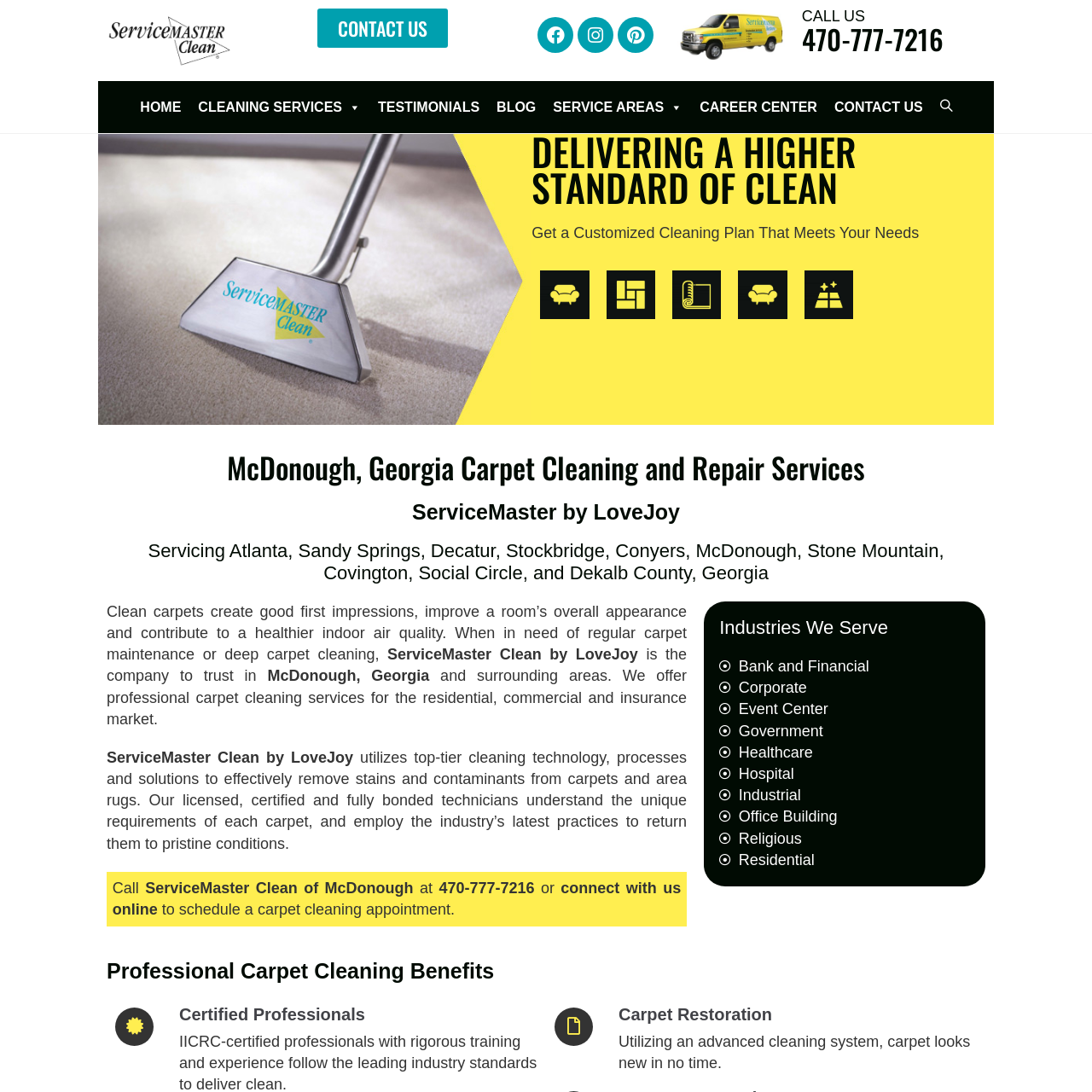Provide the bounding box for the UI element matching this description: "alt="Tile and Grout Cleaning"".

[0.737, 0.247, 0.781, 0.292]